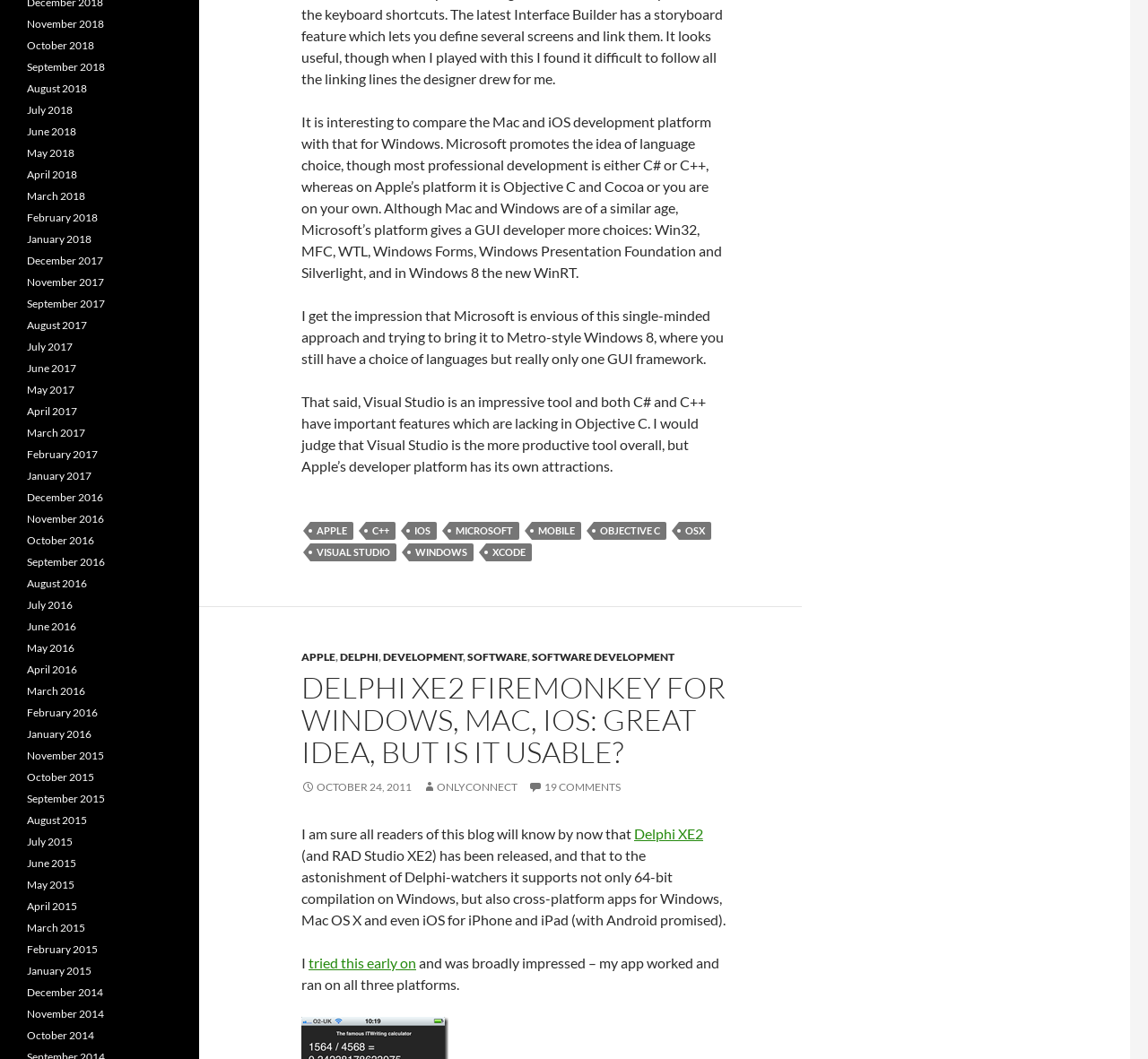What platforms does Delphi XE2 support?
Answer with a single word or phrase, using the screenshot for reference.

Windows, Mac OS X, iOS